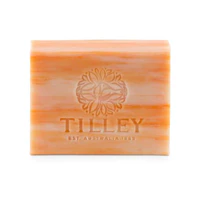What is the sale price of the soap?
Using the image as a reference, answer the question with a short word or phrase.

$3.50